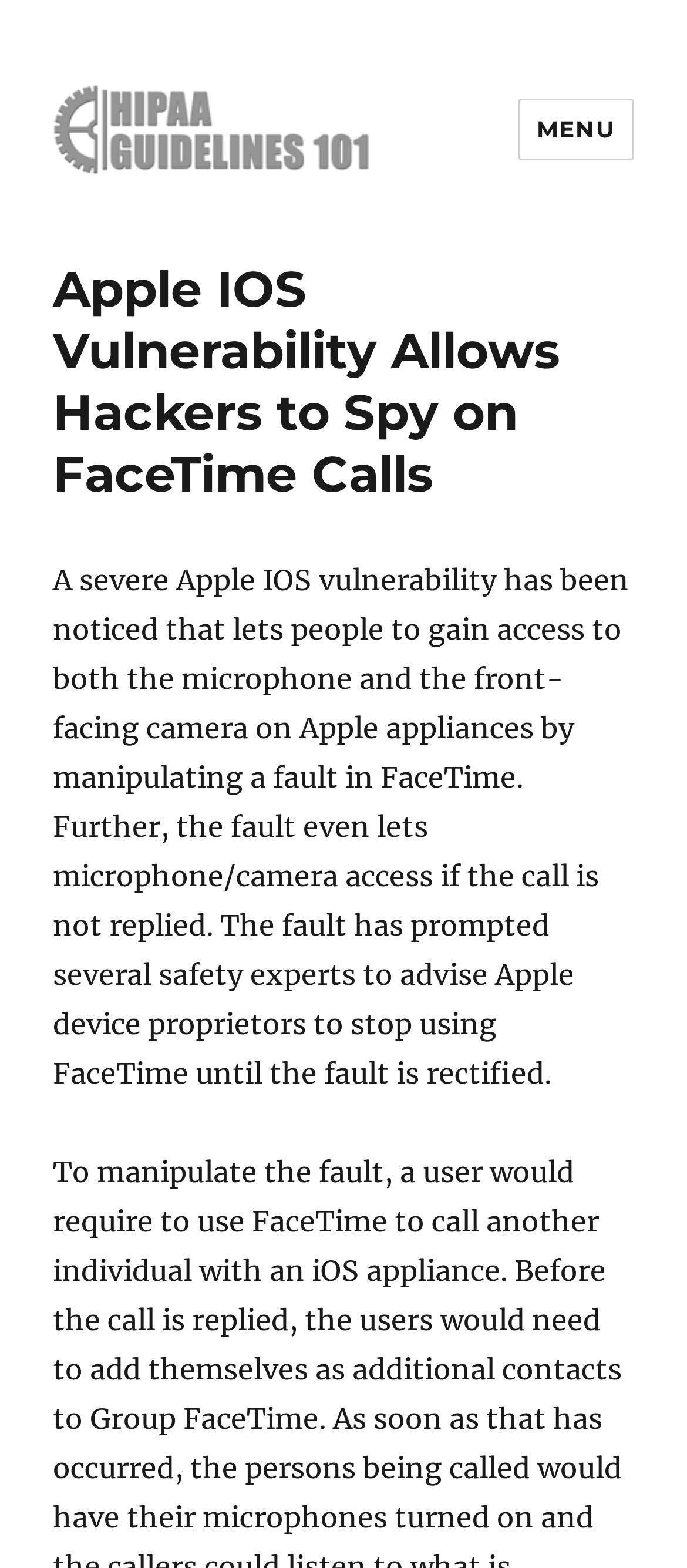What is the consequence of not answering a FaceTime call?
Using the information from the image, provide a comprehensive answer to the question.

I determined the consequence by reading the StaticText element which explains that the fault even lets microphone/camera access if the call is not replied.